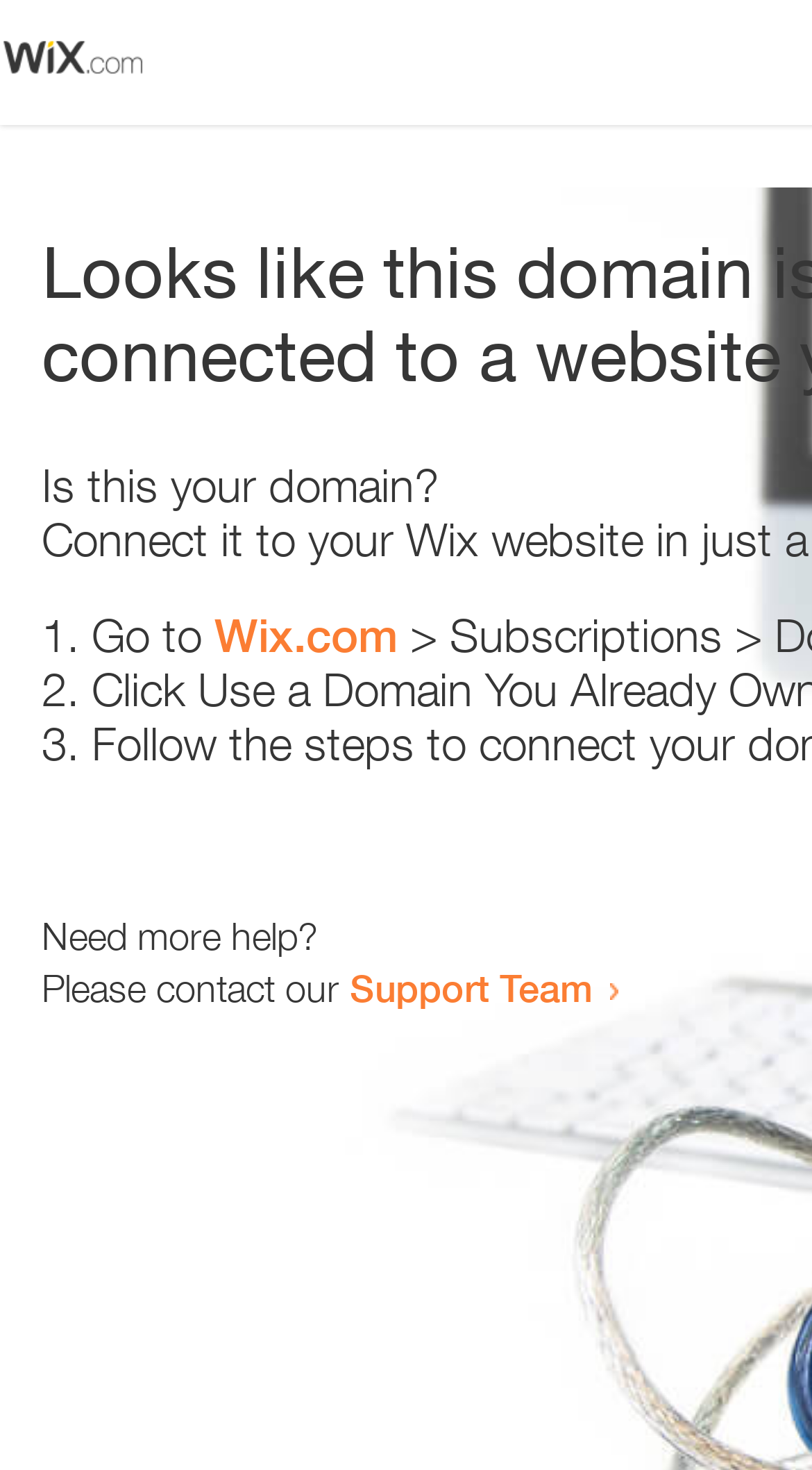Locate the bounding box coordinates of the UI element described by: "Wix.com". The bounding box coordinates should consist of four float numbers between 0 and 1, i.e., [left, top, right, bottom].

[0.264, 0.414, 0.49, 0.451]